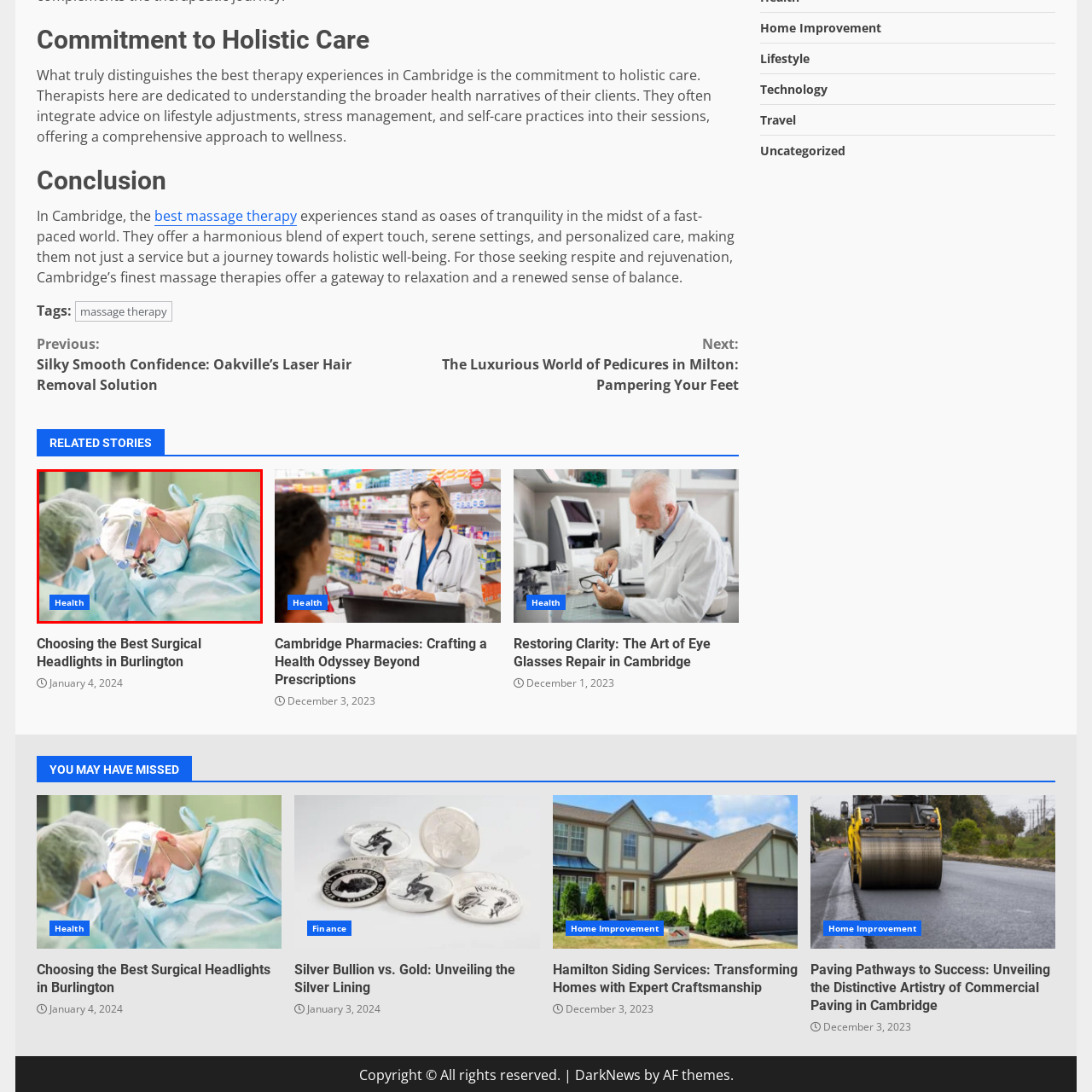Concentrate on the image inside the red border and answer the question in one word or phrase: 
What is the significance of the 'Health' label?

Importance of health services